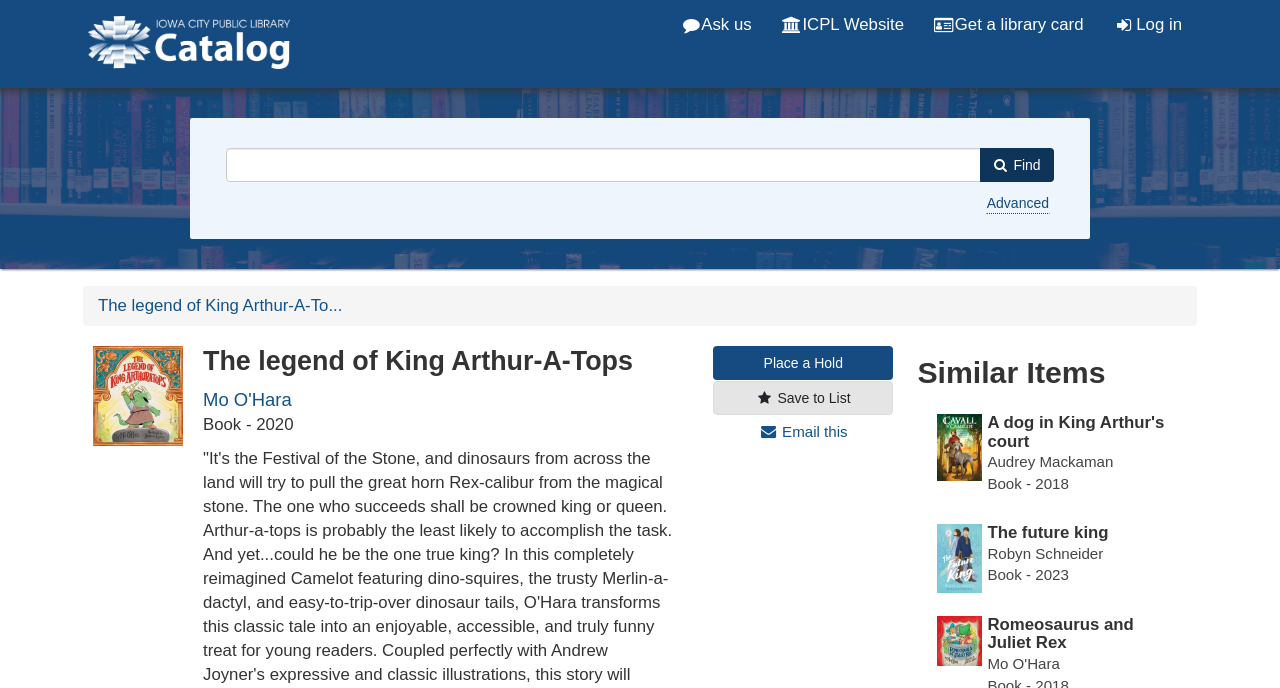Determine the bounding box coordinates of the section to be clicked to follow the instruction: "Learn more about Clare Wood". The coordinates should be given as four float numbers between 0 and 1, formatted as [left, top, right, bottom].

None